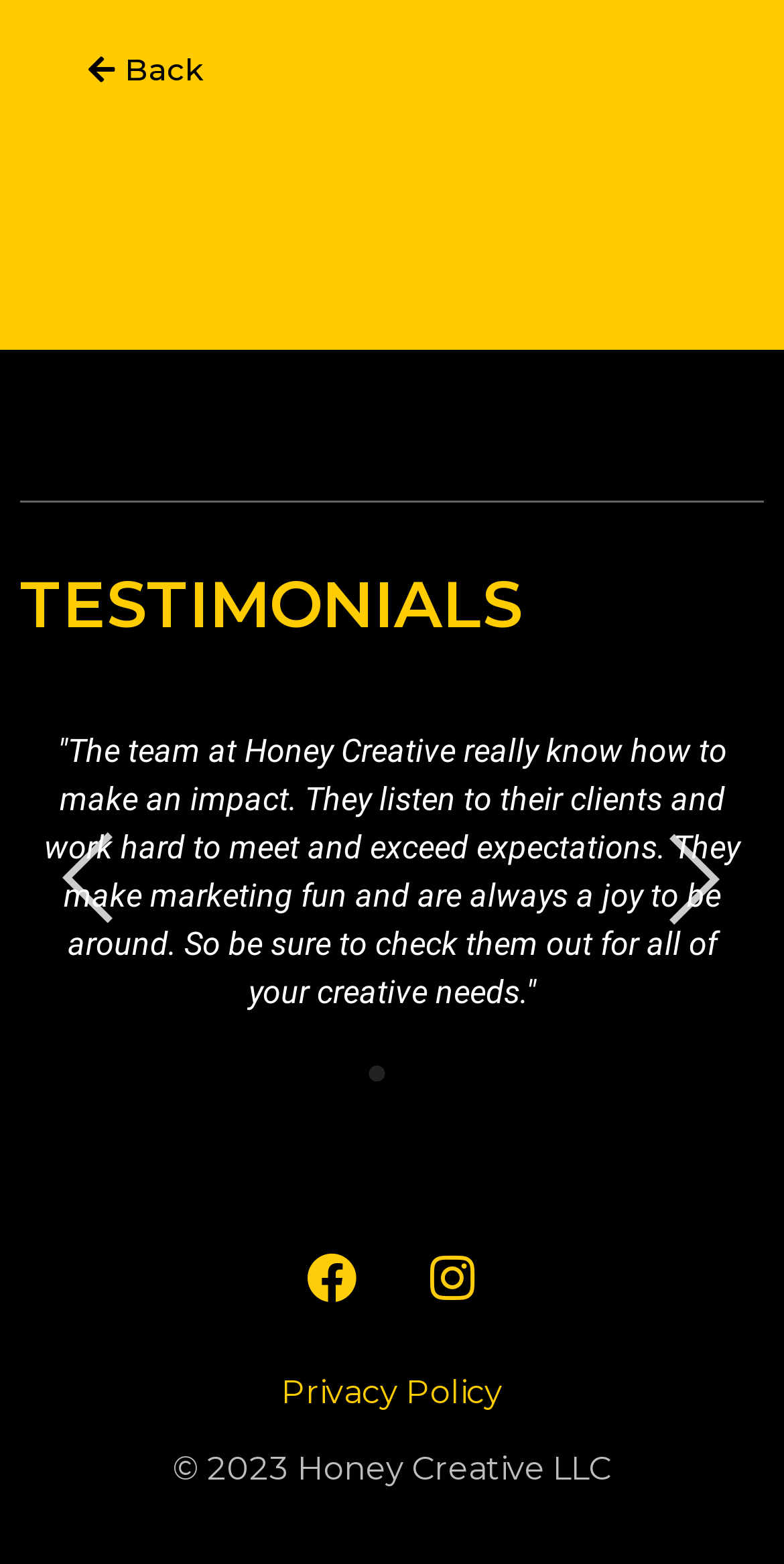Based on the image, please elaborate on the answer to the following question:
Who wrote the testimonial?

I read the testimonial quote and found the name 'Mike P.' below it, which suggests that Mike P. is the author of the testimonial.